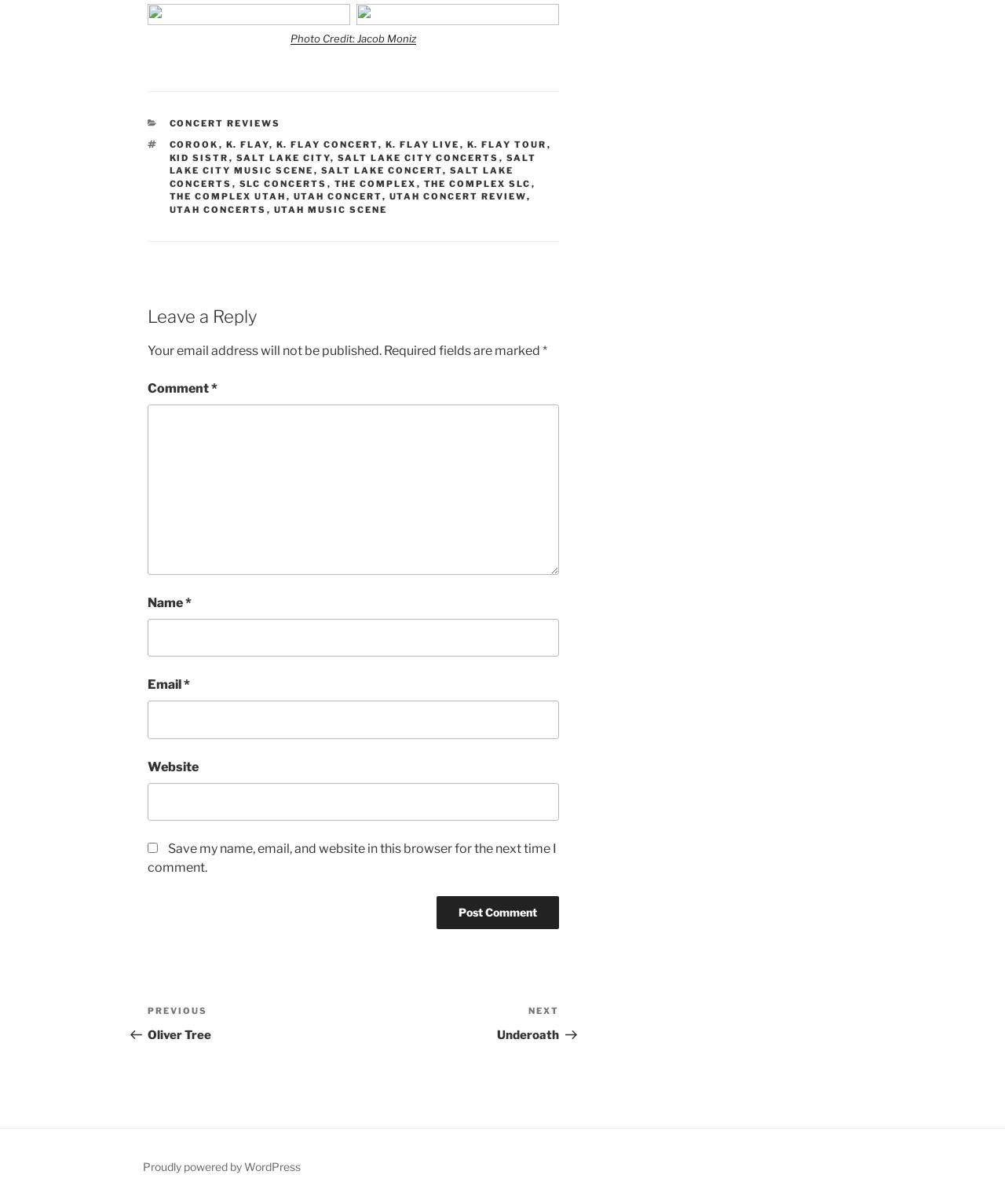Determine the bounding box coordinates of the element's region needed to click to follow the instruction: "Leave a comment". Provide these coordinates as four float numbers between 0 and 1, formatted as [left, top, right, bottom].

[0.147, 0.336, 0.556, 0.477]